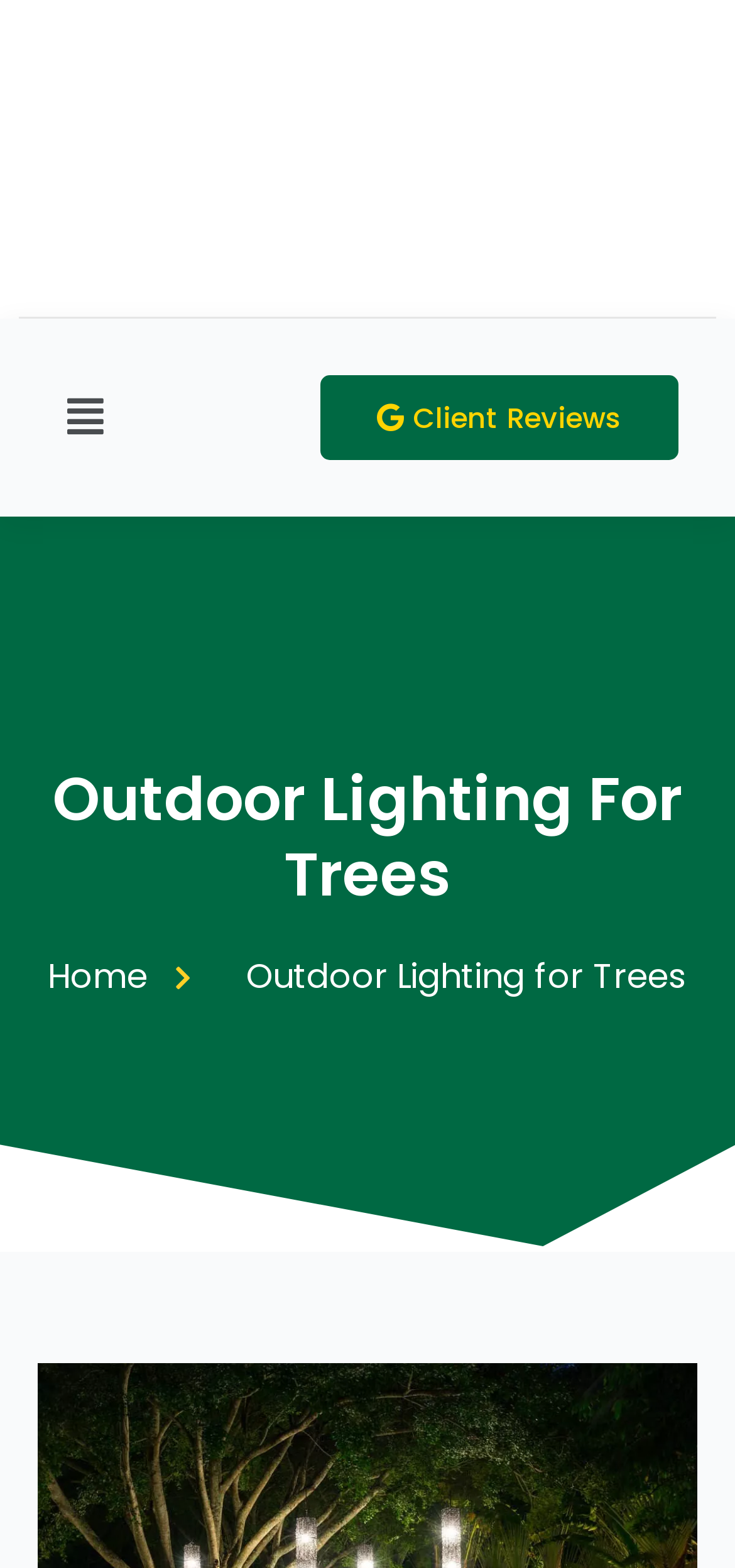Is the main menu button visible?
Use the information from the screenshot to give a comprehensive response to the question.

The main menu button is visible because its 'hidden' attribute is set to False, and it is located at the top-left corner of the webpage with a bounding box of [0.051, 0.275, 0.179, 0.31].